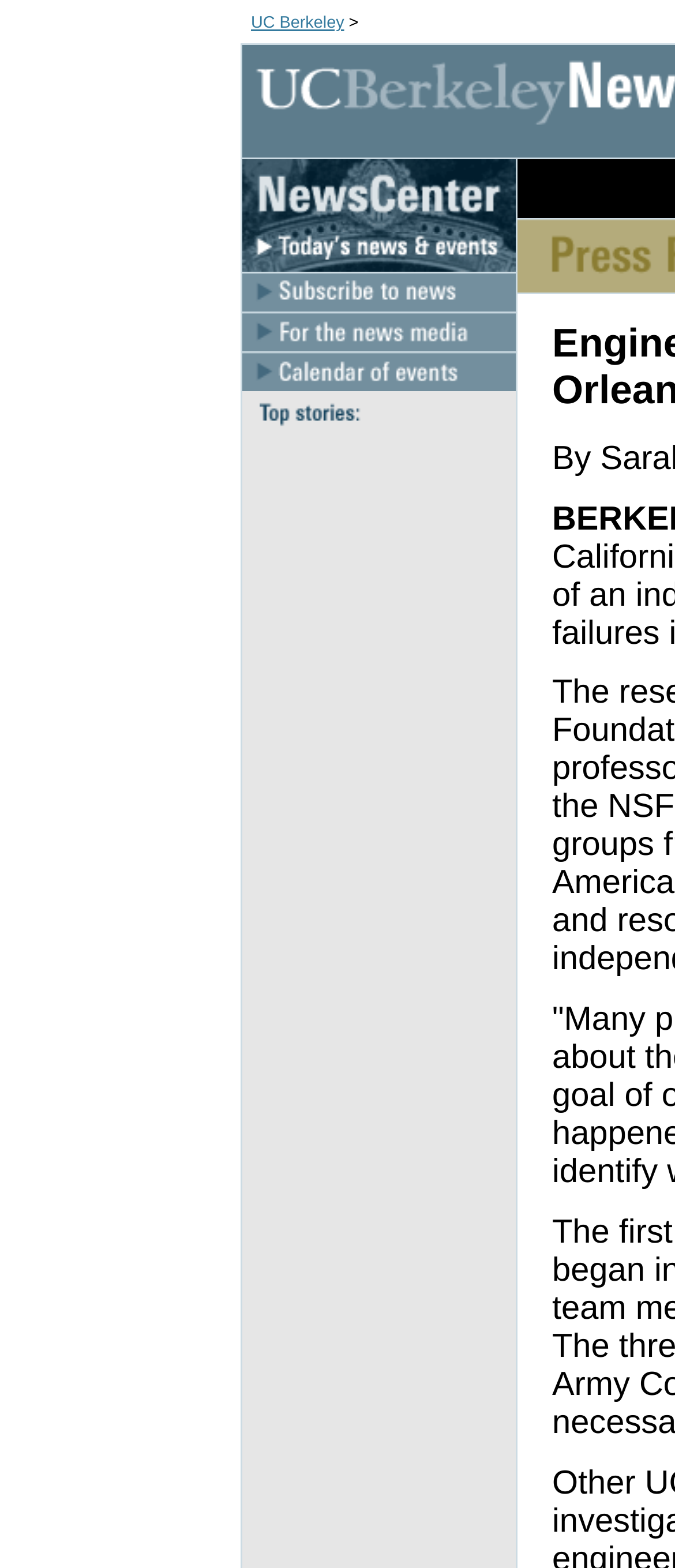Use a single word or phrase to answer the question:
How many links are in the top navigation bar?

6